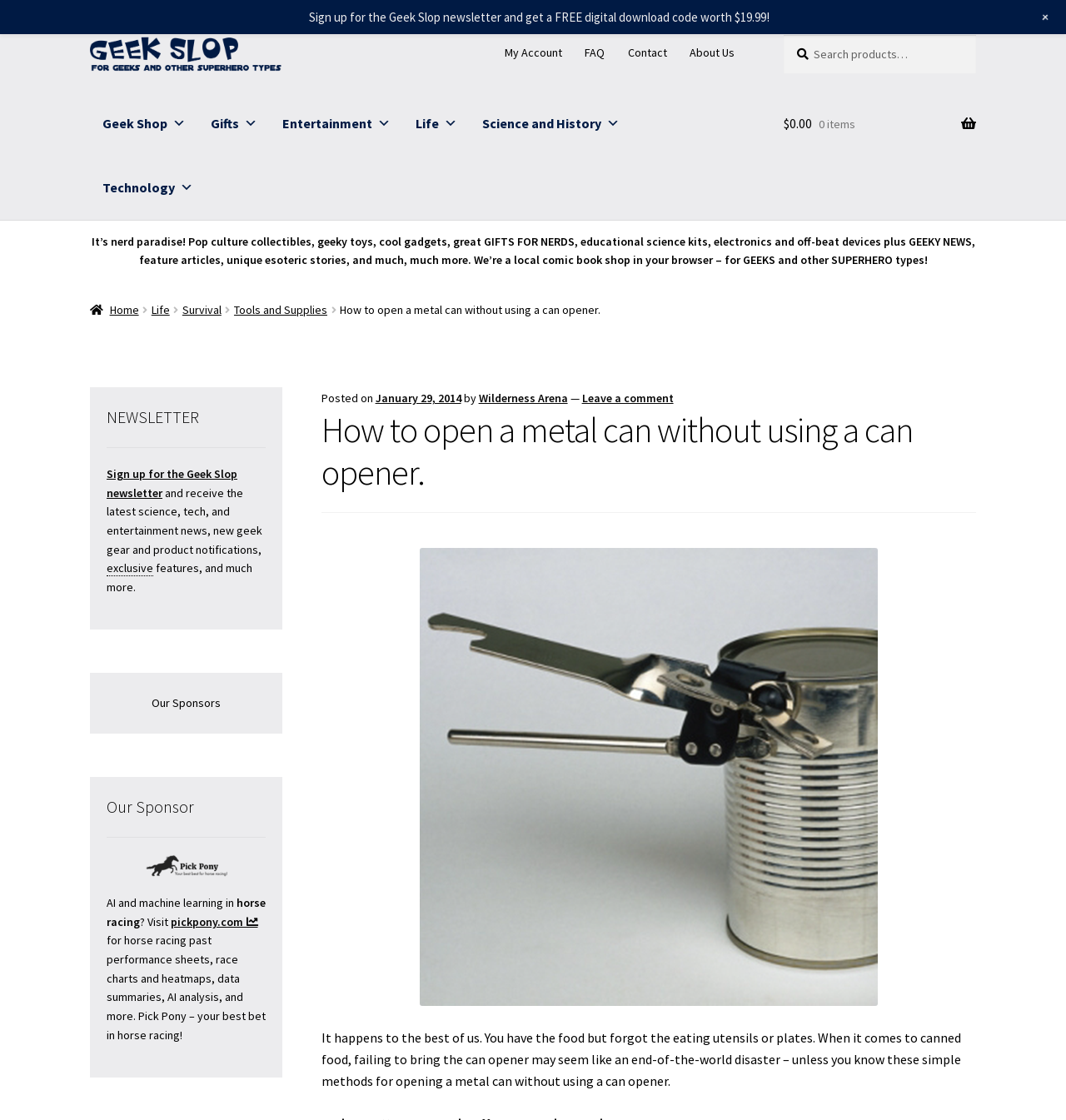Please locate the bounding box coordinates of the element's region that needs to be clicked to follow the instruction: "Go to My Account". The bounding box coordinates should be provided as four float numbers between 0 and 1, i.e., [left, top, right, bottom].

[0.464, 0.031, 0.537, 0.062]